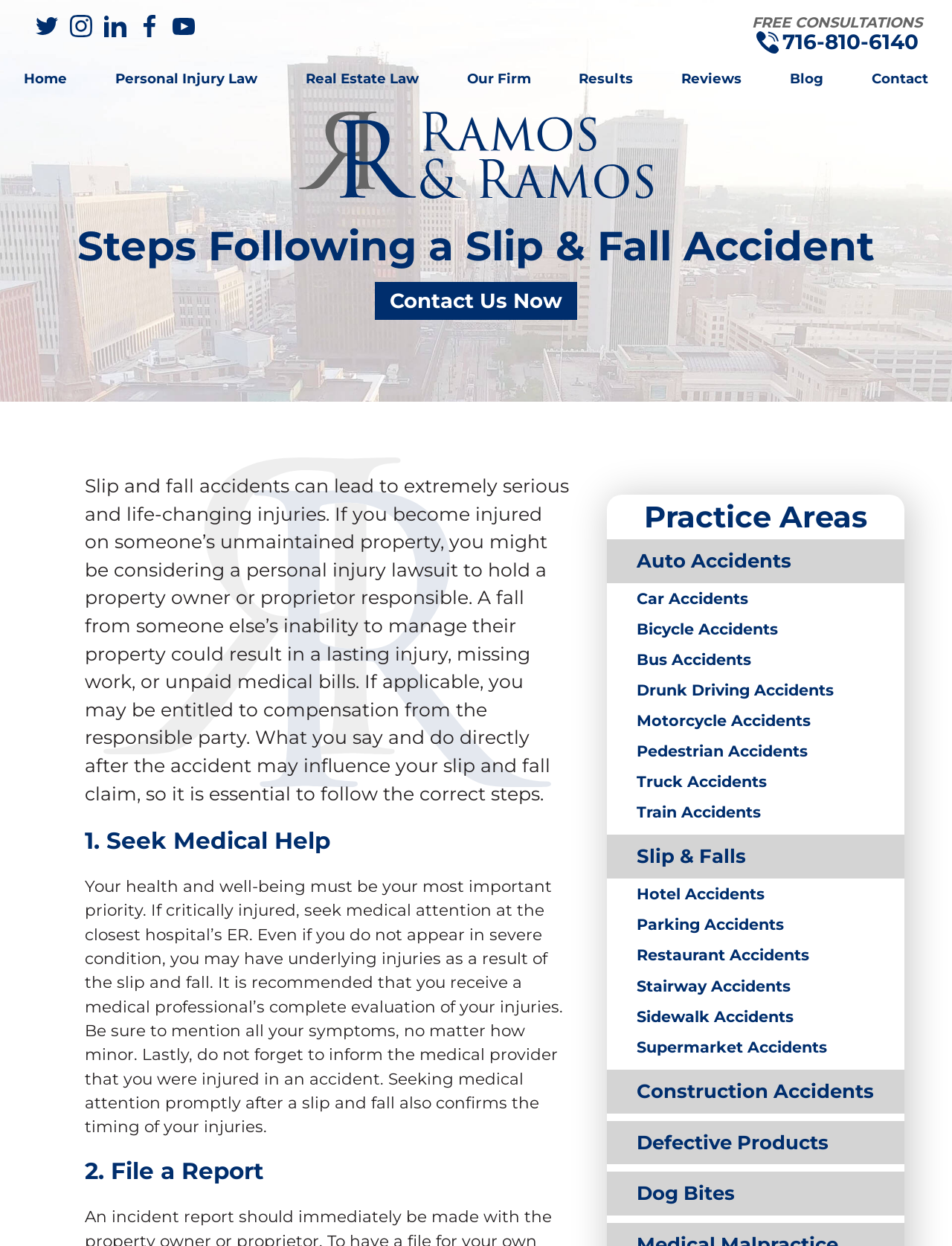Identify the bounding box coordinates for the UI element mentioned here: "Results". Provide the coordinates as four float values between 0 and 1, i.e., [left, top, right, bottom].

[0.596, 0.055, 0.677, 0.071]